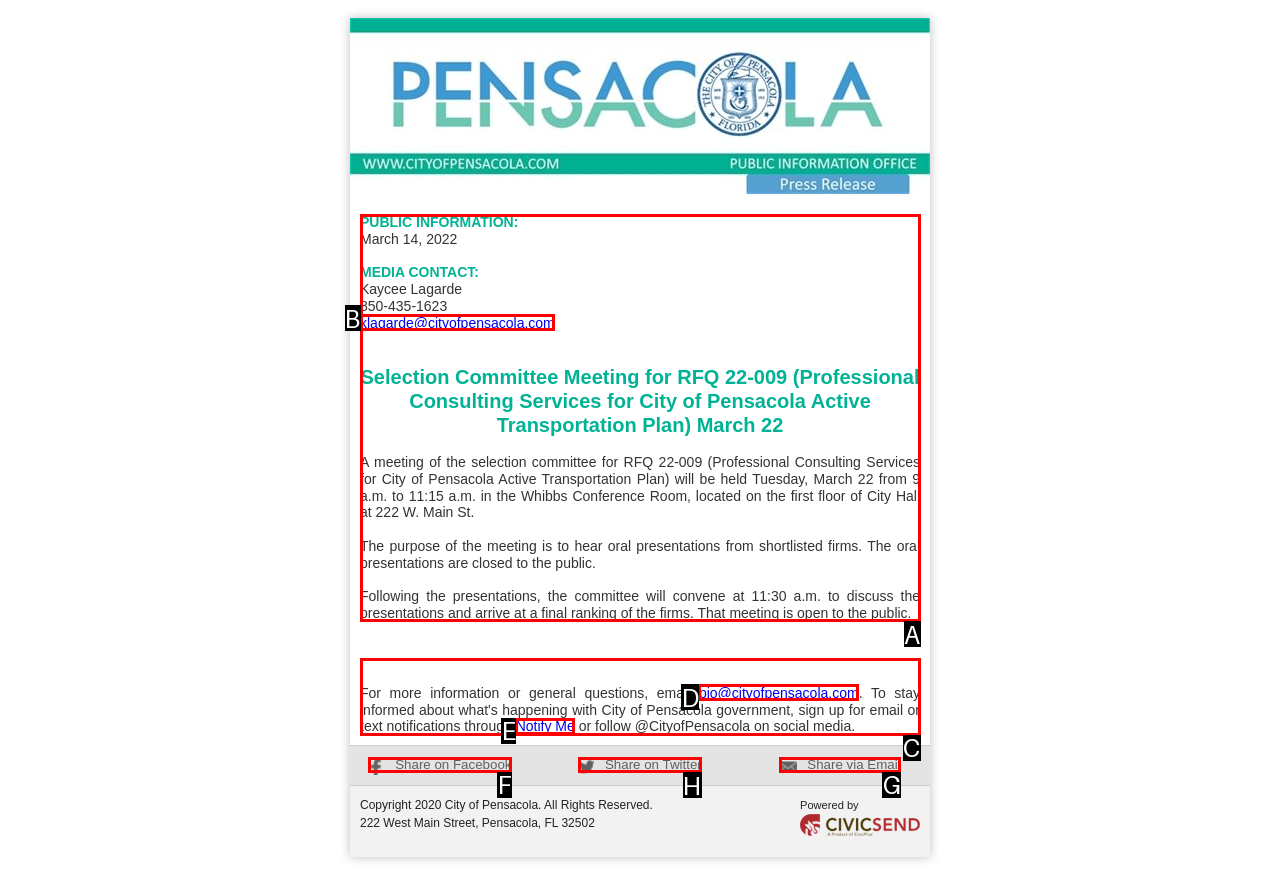Pick the HTML element that should be clicked to execute the task: Click the link to share on Twitter
Respond with the letter corresponding to the correct choice.

H